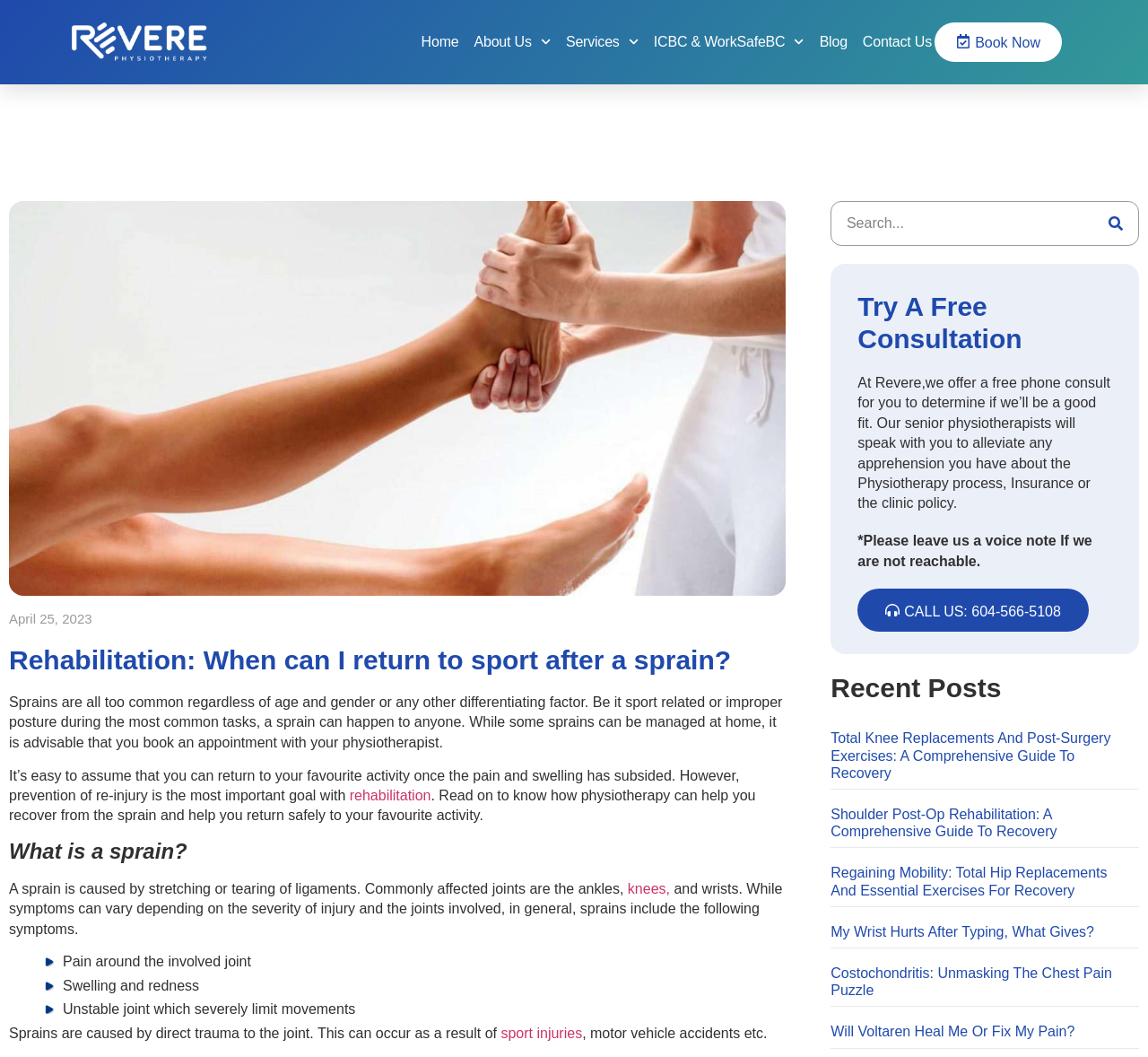Find the UI element described as: "Contact Us" and predict its bounding box coordinates. Ensure the coordinates are four float numbers between 0 and 1, [left, top, right, bottom].

[0.751, 0.017, 0.812, 0.062]